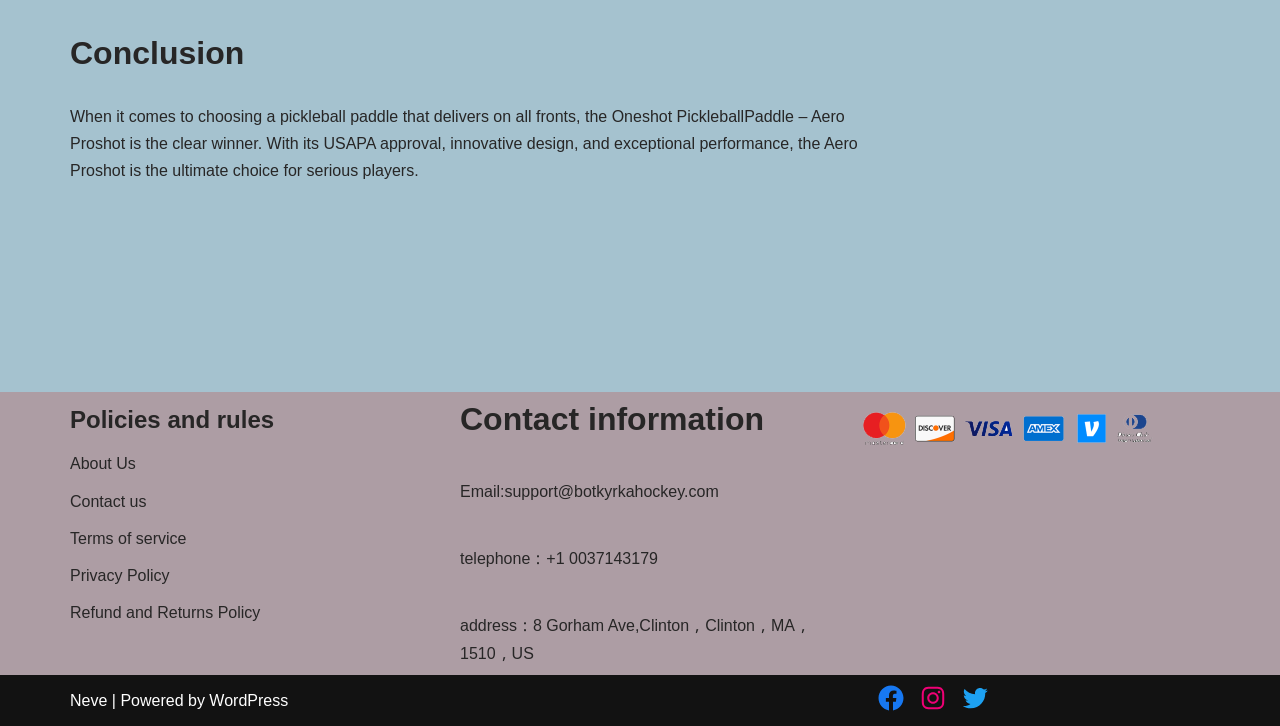Kindly respond to the following question with a single word or a brief phrase: 
How many social media links are available?

3